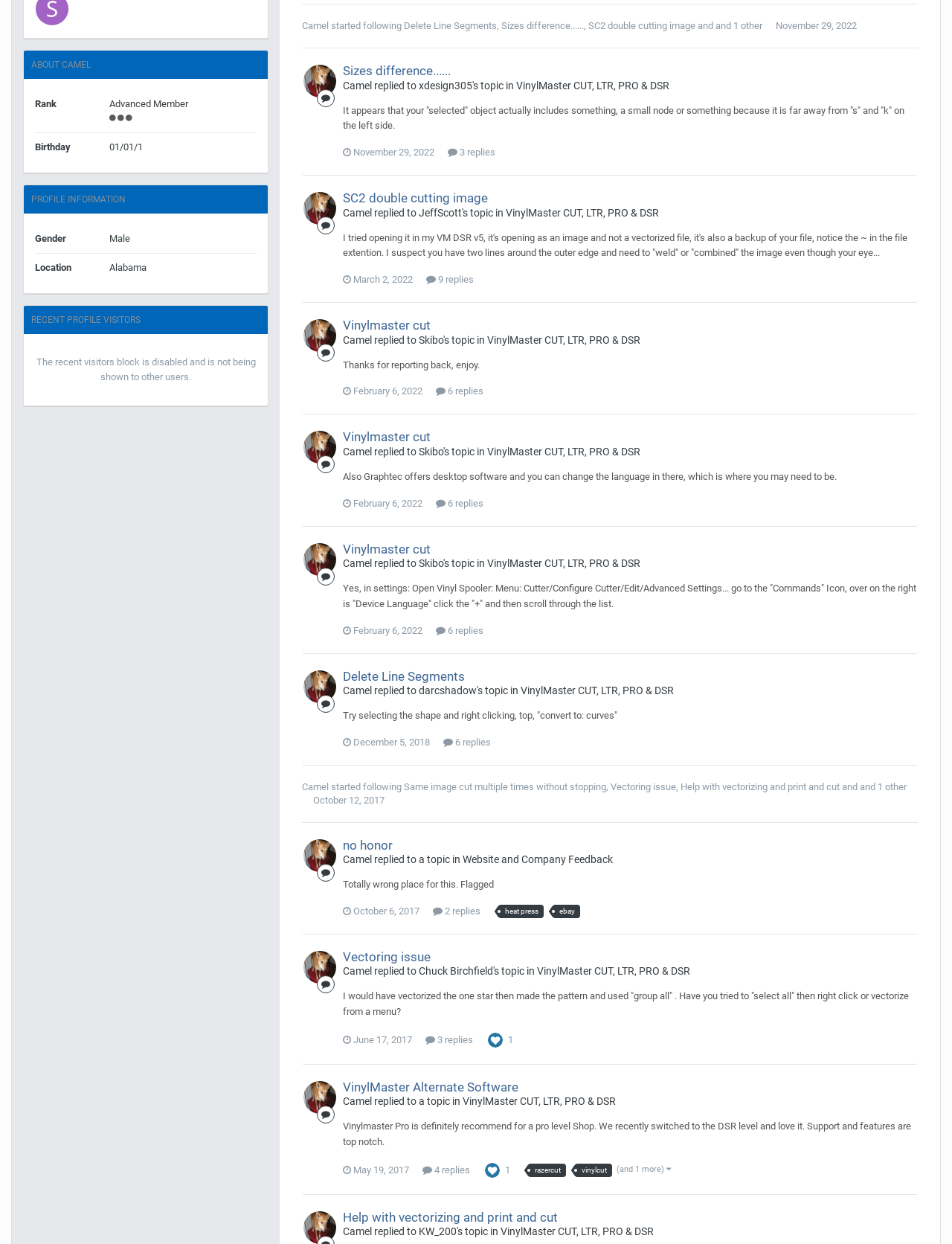Predict the bounding box of the UI element based on this description: "Ligand-gated Ion Channels".

None